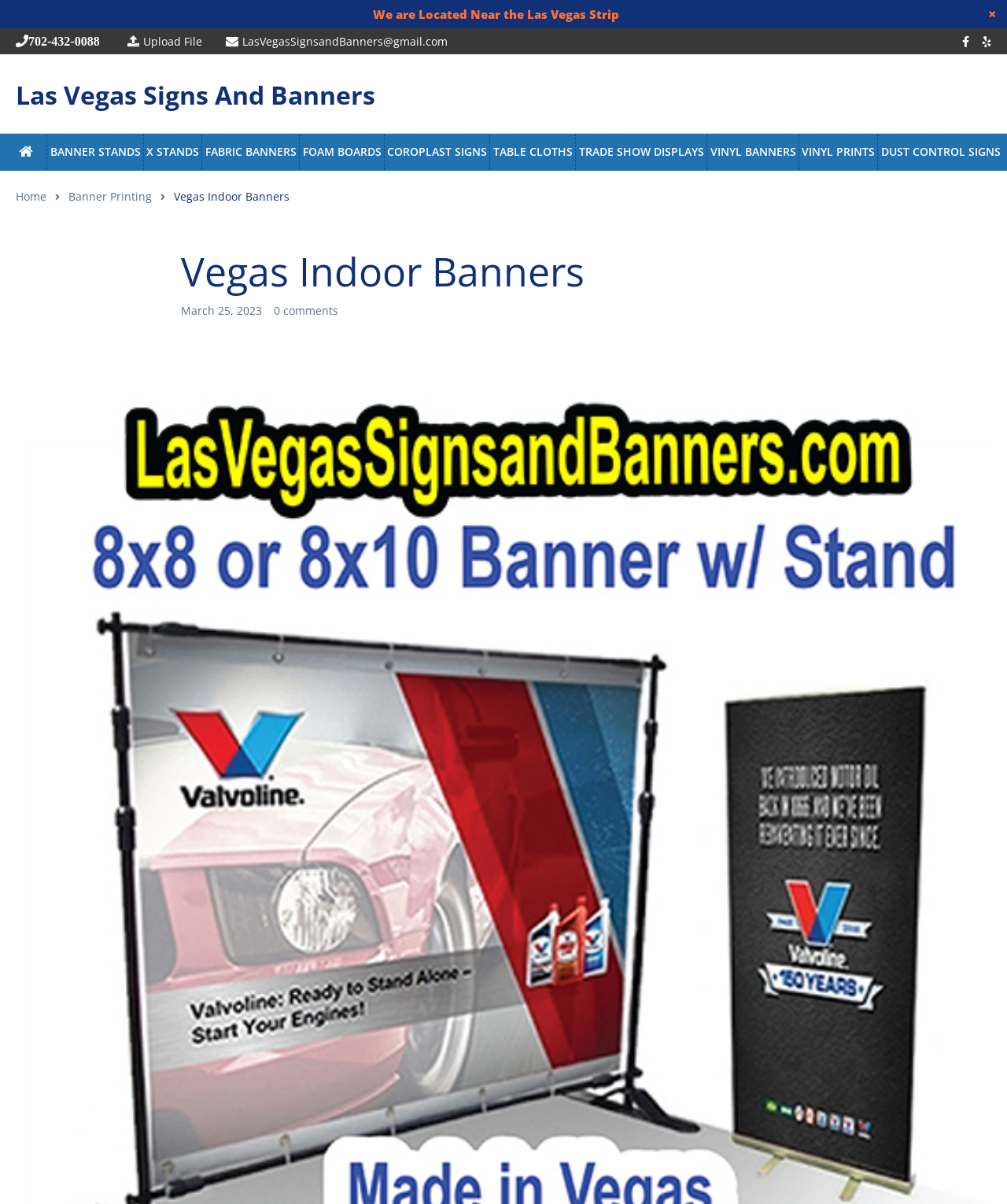From the image, can you give a detailed response to the question below:
How many links are in the top navigation bar?

I counted the links in the top navigation bar, which are 'Home', 'Banner Printing', and five social media links.